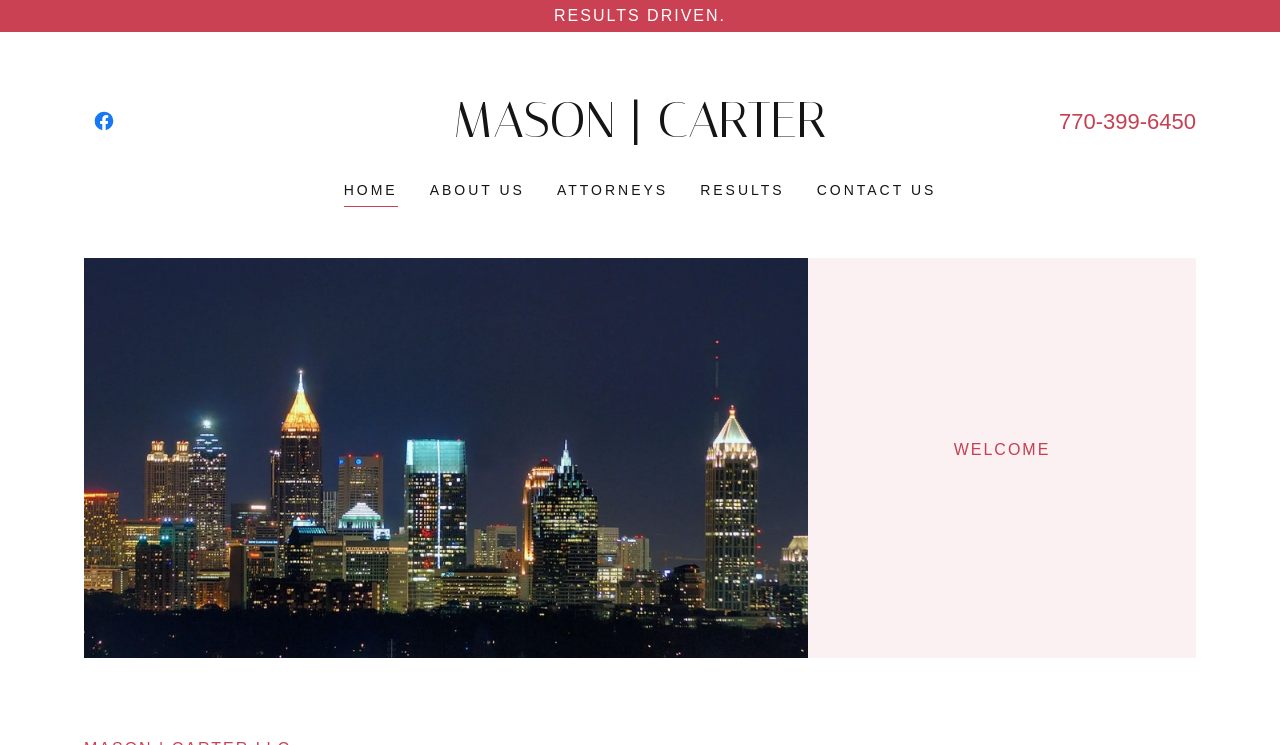Bounding box coordinates should be provided in the format (top-left x, top-left y, bottom-right x, bottom-right y) with all values between 0 and 1. Identify the bounding box for this UI element: Home

[0.268, 0.239, 0.311, 0.278]